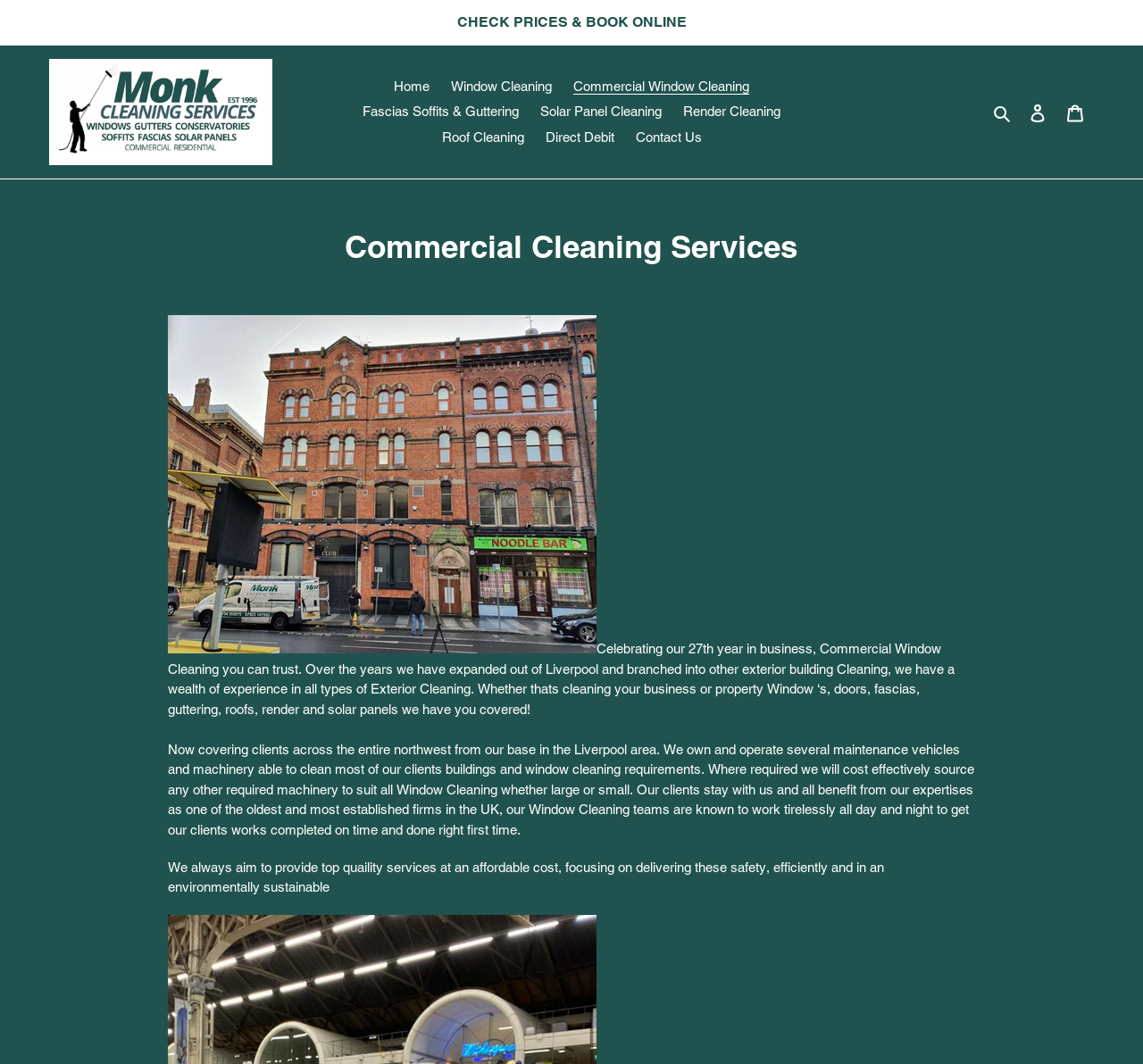Please locate and retrieve the main header text of the webpage.

Commercial Cleaning Services